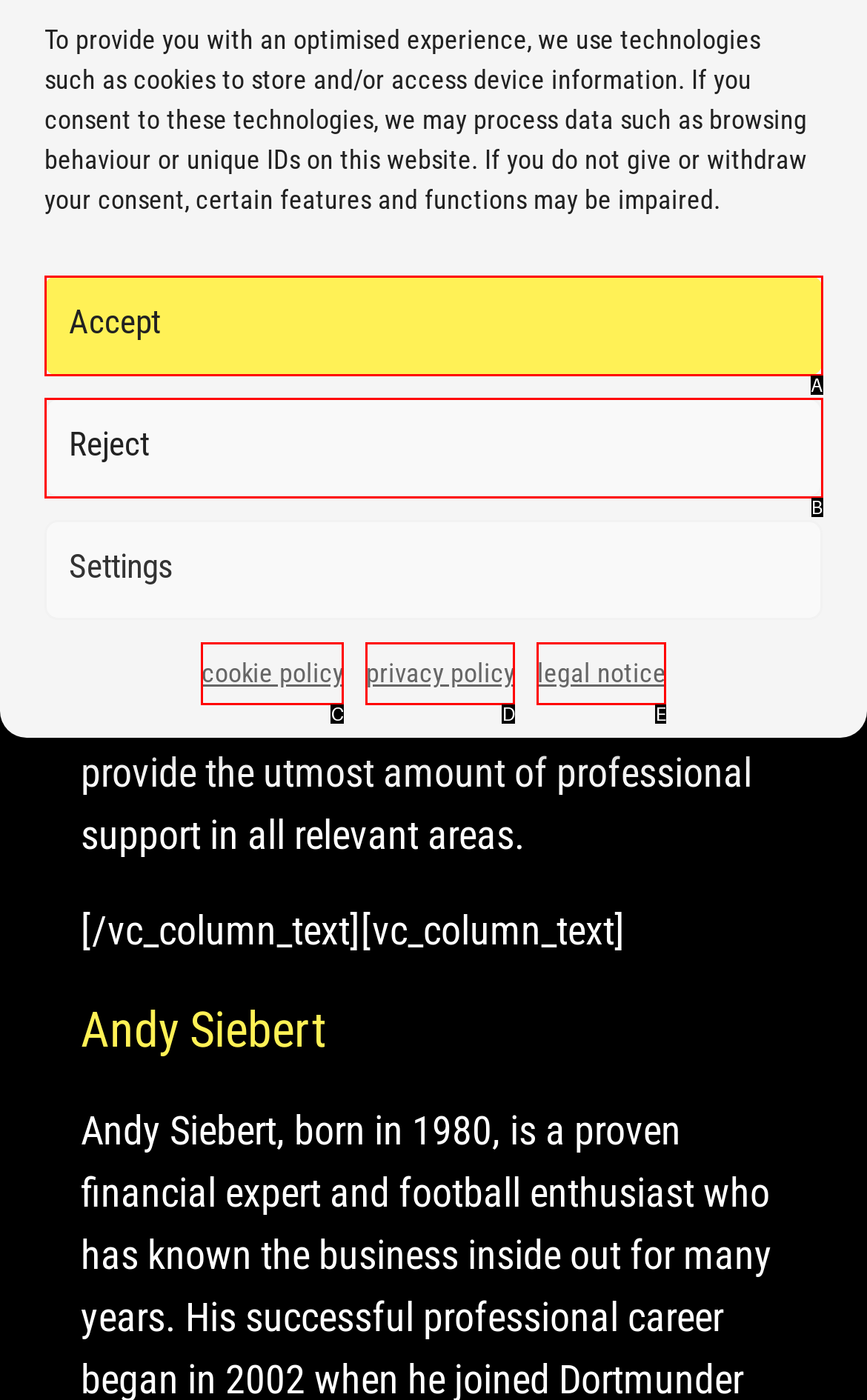Determine the option that aligns with this description: Accept
Reply with the option's letter directly.

A